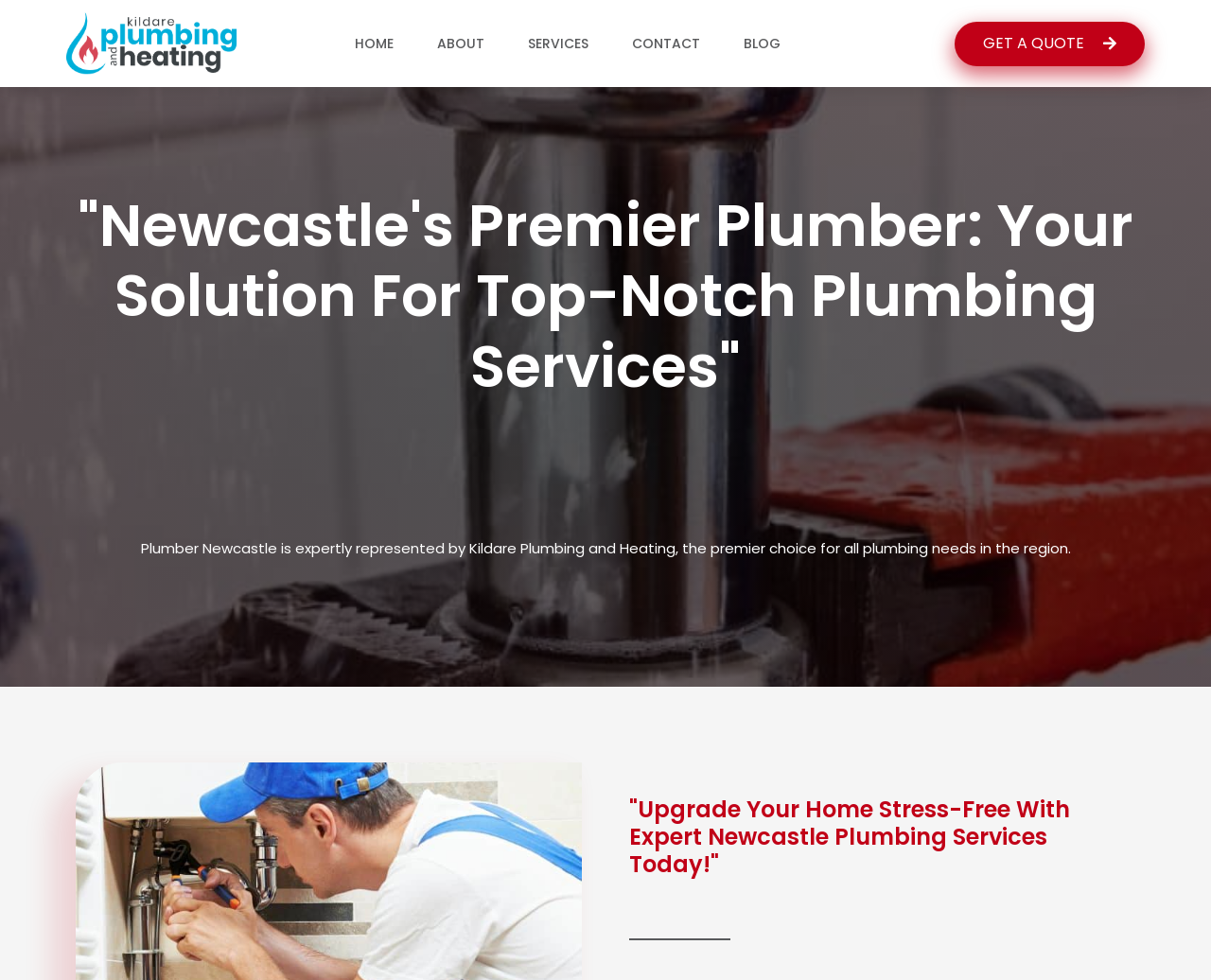What type of services does the plumber offer?
Refer to the image and give a detailed answer to the query.

The webpage mentions 'plumbing needs' and 'plumbing services', and the company is referred to as a 'plumber', indicating that the services offered are related to plumbing.